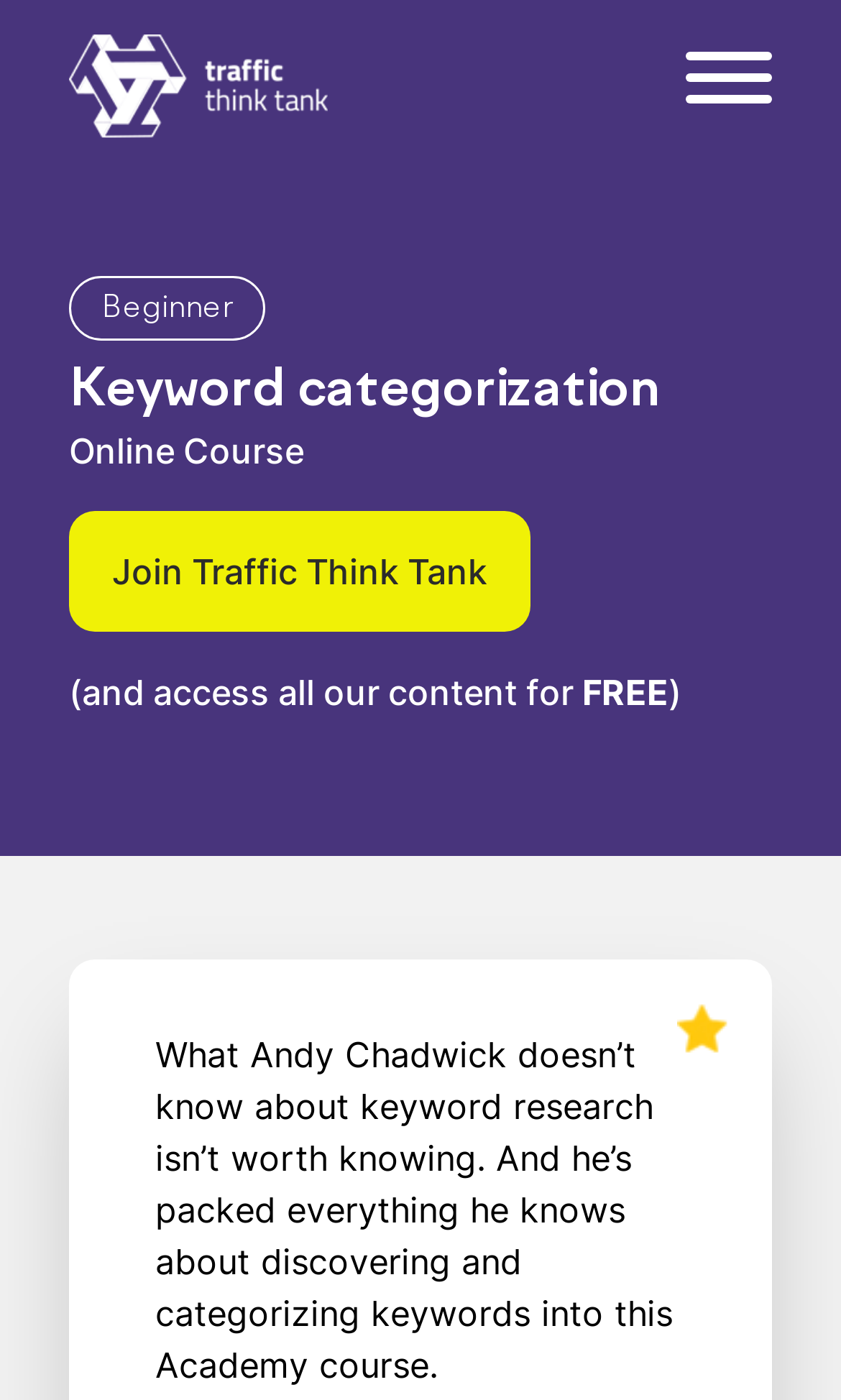What is the benefit of joining Traffic Think Tank?
Give a one-word or short phrase answer based on the image.

Access all content for free